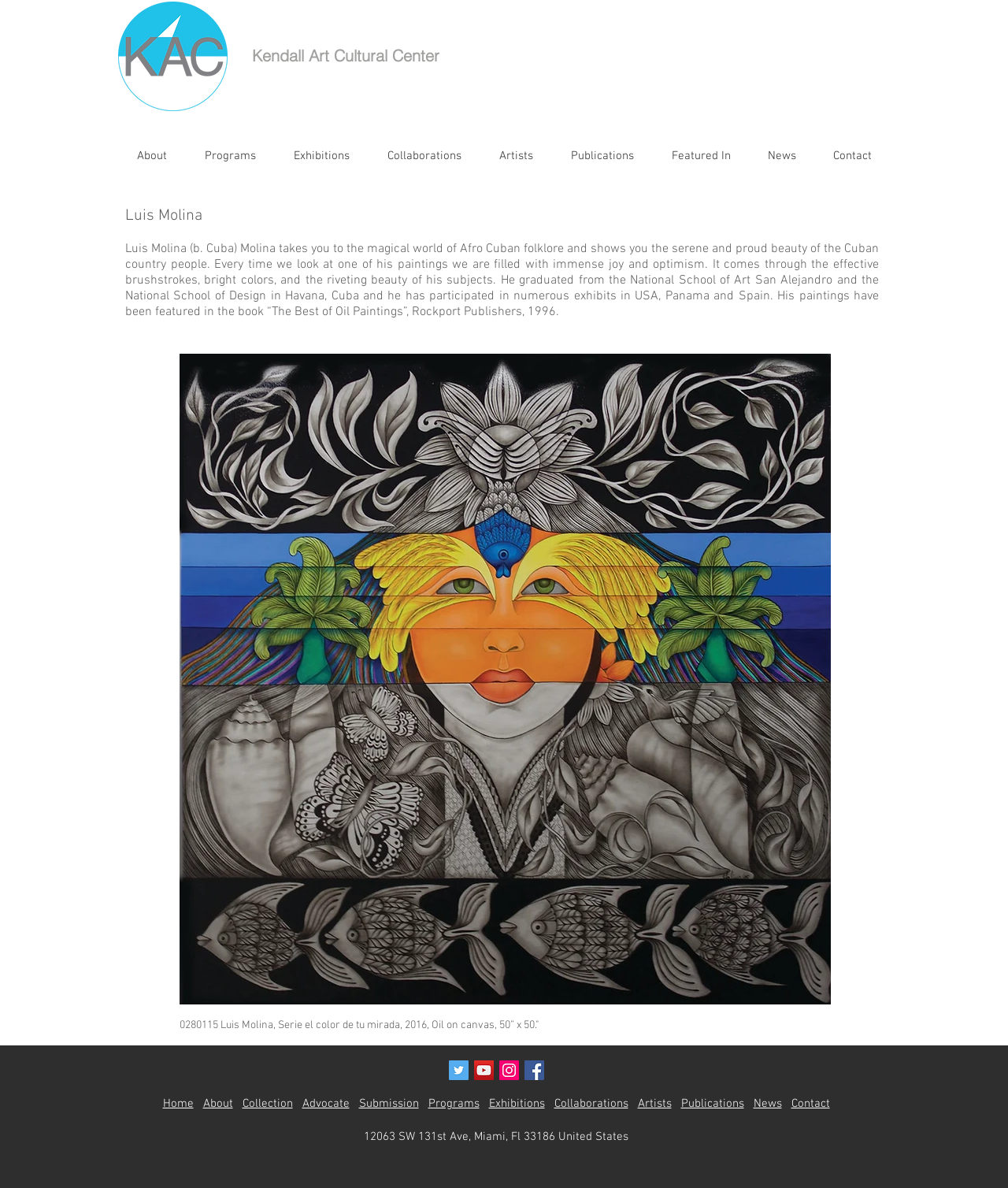Explain the webpage's layout and main content in detail.

This webpage is about Luis Molina, an artist from Cuba, and is part of the Kendall Art Cultural Center. At the top, there is a navigation menu with links to different sections of the website, including "About", "Programs", "Exhibitions", "Collaborations", "Artists", "Publications", "News", and "Contact". 

Below the navigation menu, there is a heading that reads "Luis Molina" and a brief description of the artist, mentioning his background, style, and exhibitions. The description is accompanied by an image of one of his paintings, "Molina.jpg", which takes up a significant portion of the page.

To the right of the image, there is a caption describing another artwork, "Serie el color de tu mirada, 2016, Oil on canvas, 50” x 50."". 

At the bottom of the page, there is a social media bar with links to Twitter, YouTube, Instagram, and Facebook, each represented by an icon. Next to the social media bar, there are links to different sections of the website, including "Home", "About", "Collection", "Advocate", "Submission", "Programs", "Exhibitions", "Collaborations", "Artists", "Publications", "News", and "Contact". The webpage also displays the address of the Kendall Art Cultural Center, "12063 SW 131st Ave, Miami, Fl 33186 United States".